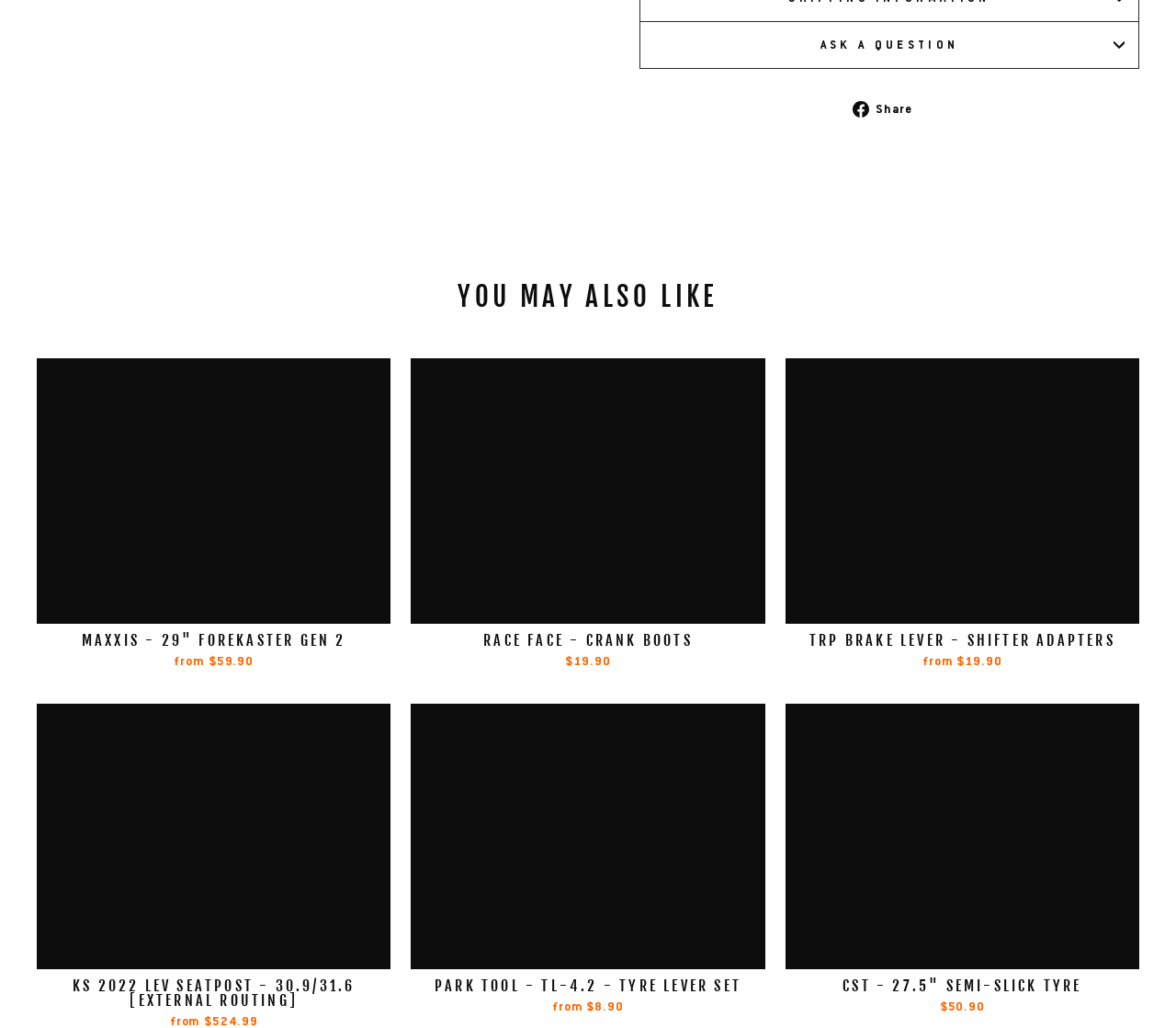What is the brand of the first product?
Please elaborate on the answer to the question with detailed information.

The first product is a 29" FOREKASTER GEN 2 tyre, and the brand is MAXXIS, which can be seen from the link 'MAXXIS - 29" FOREKASTER GEN 2 from $59.90'.